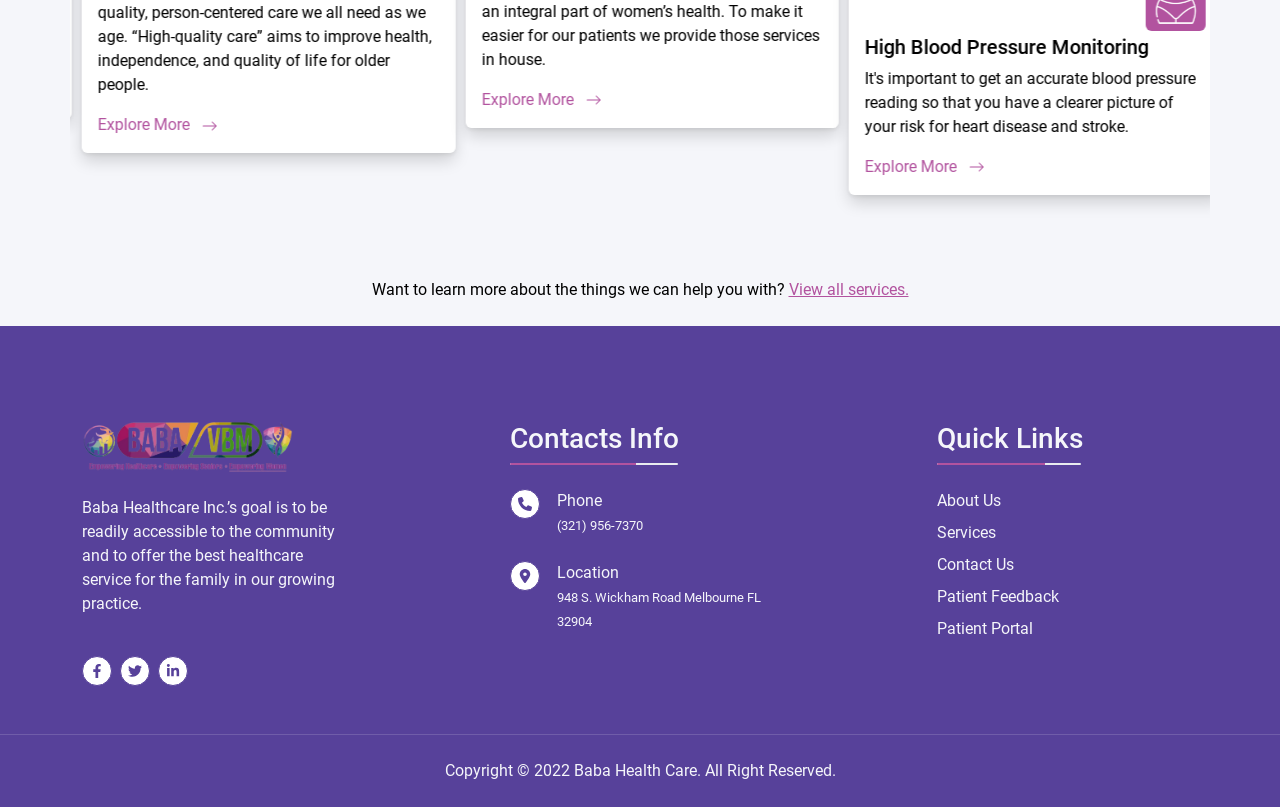Kindly provide the bounding box coordinates of the section you need to click on to fulfill the given instruction: "View all services".

[0.616, 0.347, 0.71, 0.37]